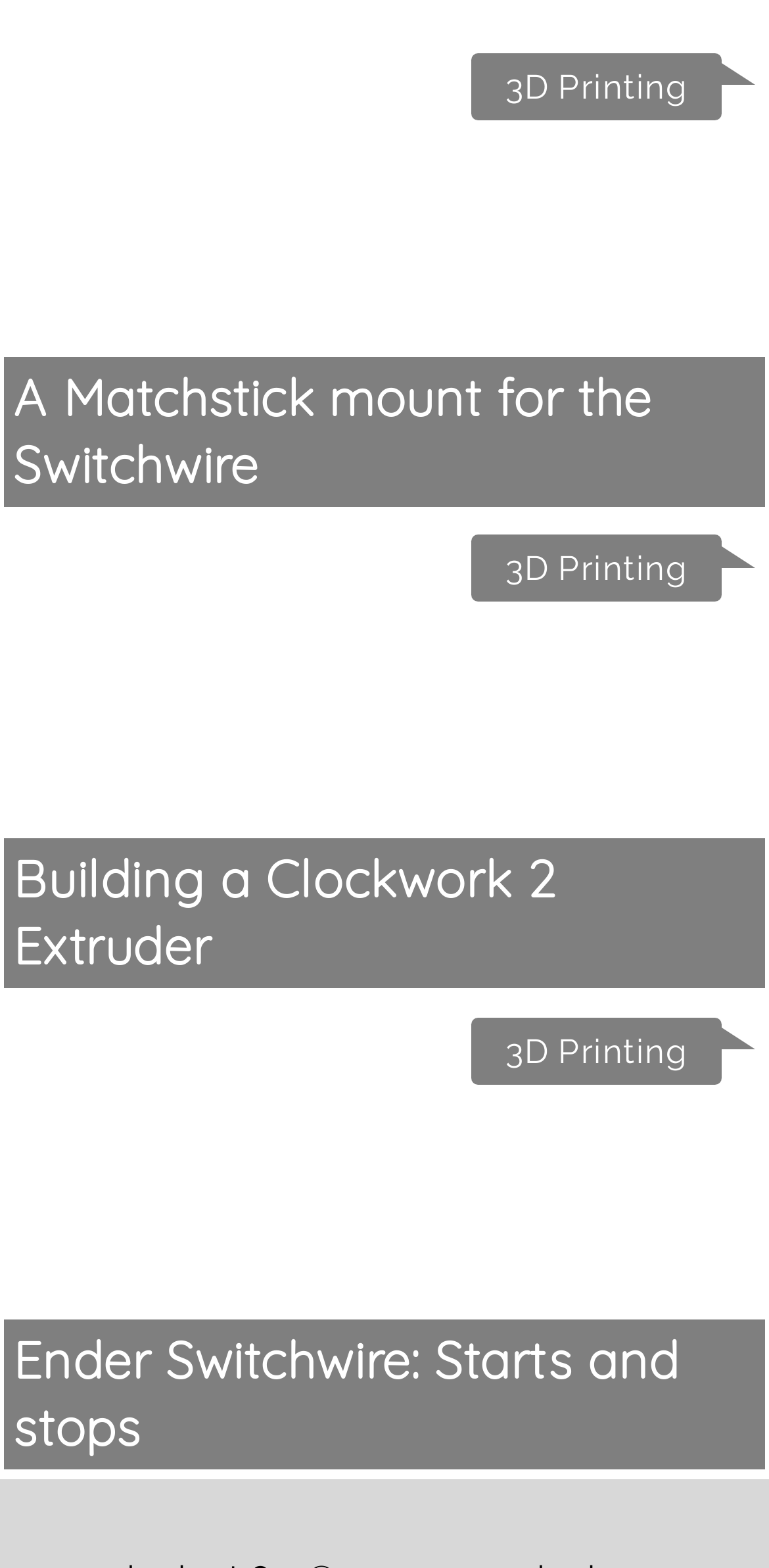Find and indicate the bounding box coordinates of the region you should select to follow the given instruction: "read about building a Clockwork 2 Extruder".

[0.017, 0.54, 0.724, 0.623]